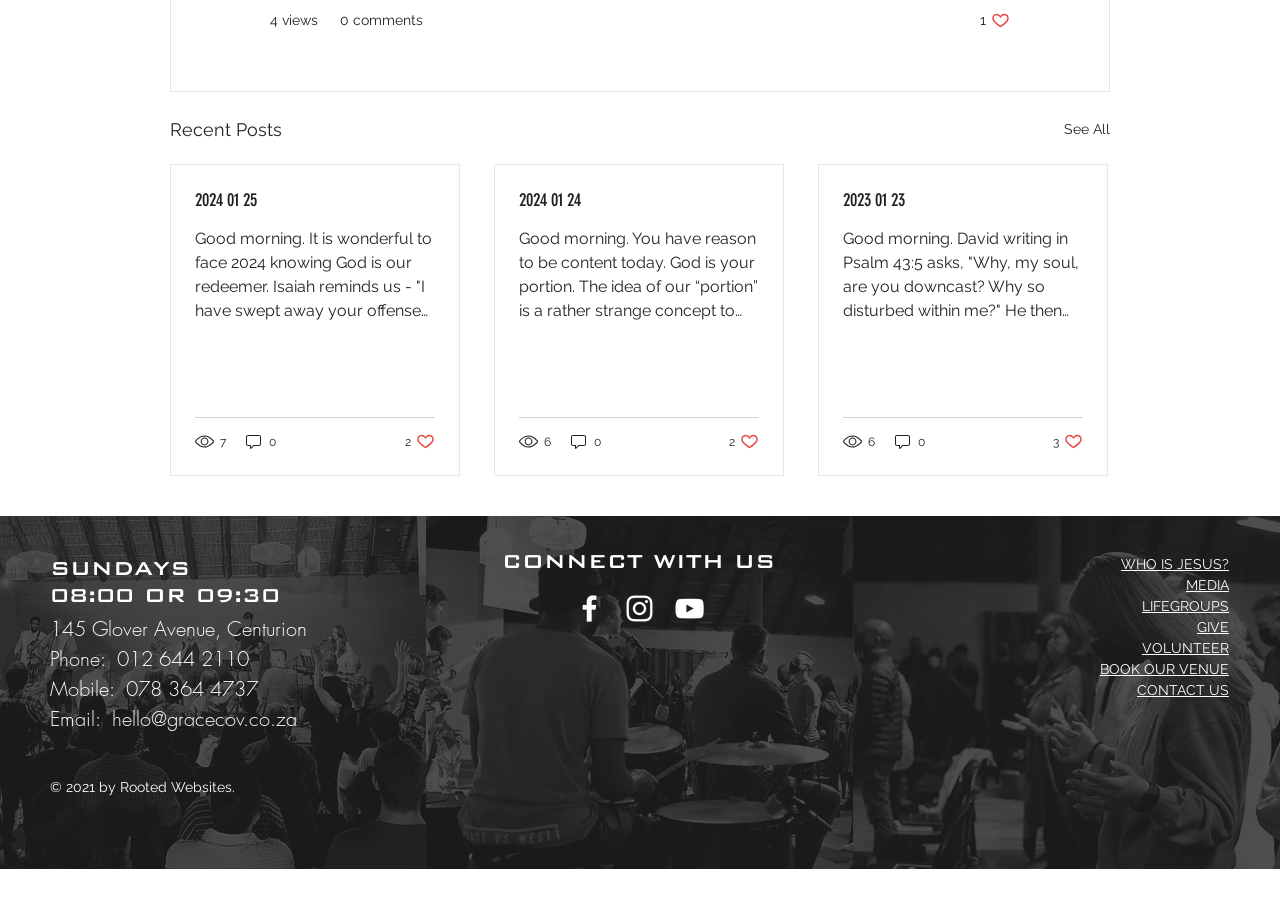Answer this question using a single word or a brief phrase:
What is the email address of the church?

hello@gracecov.co.za